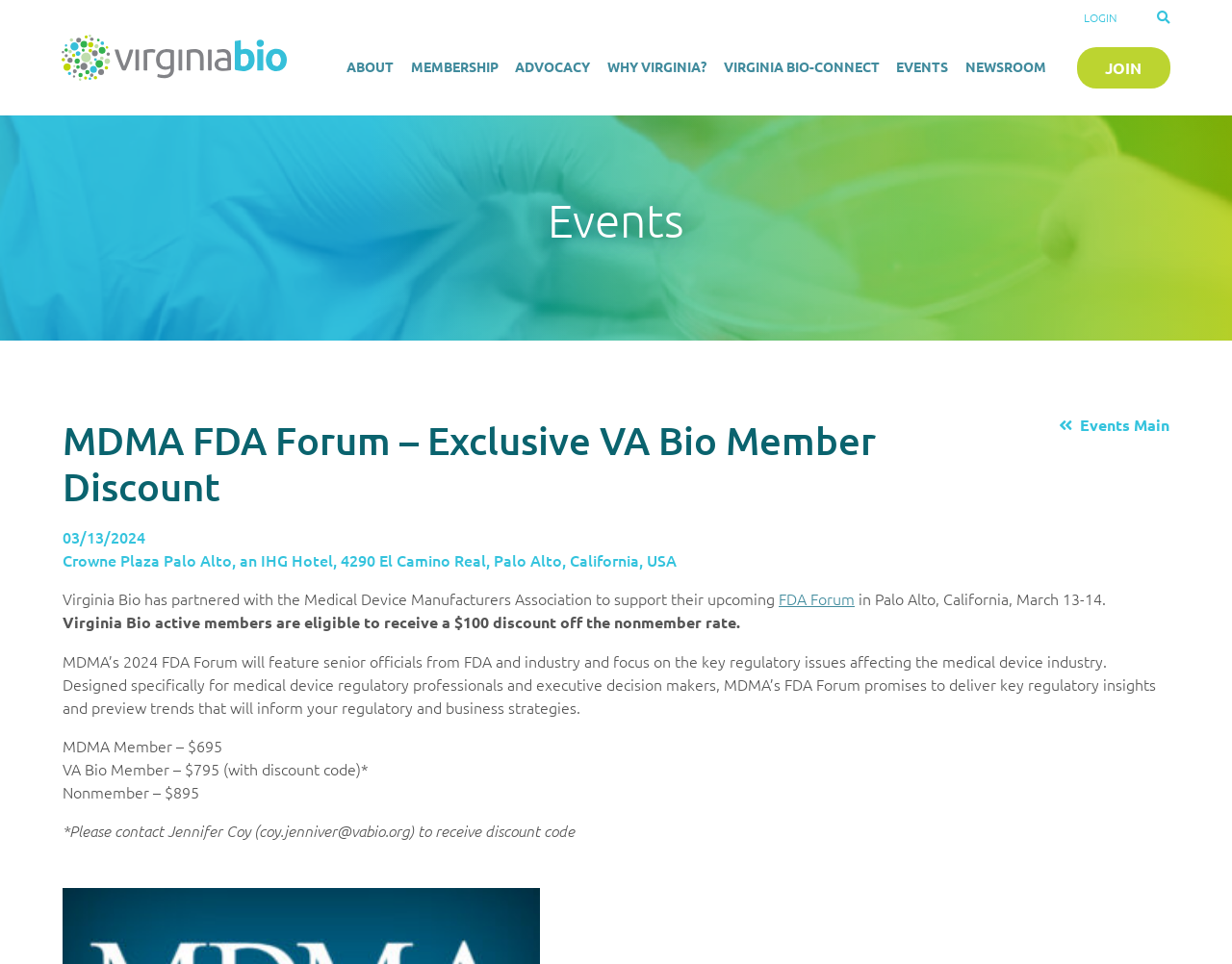Please identify the bounding box coordinates for the region that you need to click to follow this instruction: "Contact through phone number '(818) 505 6189'".

None